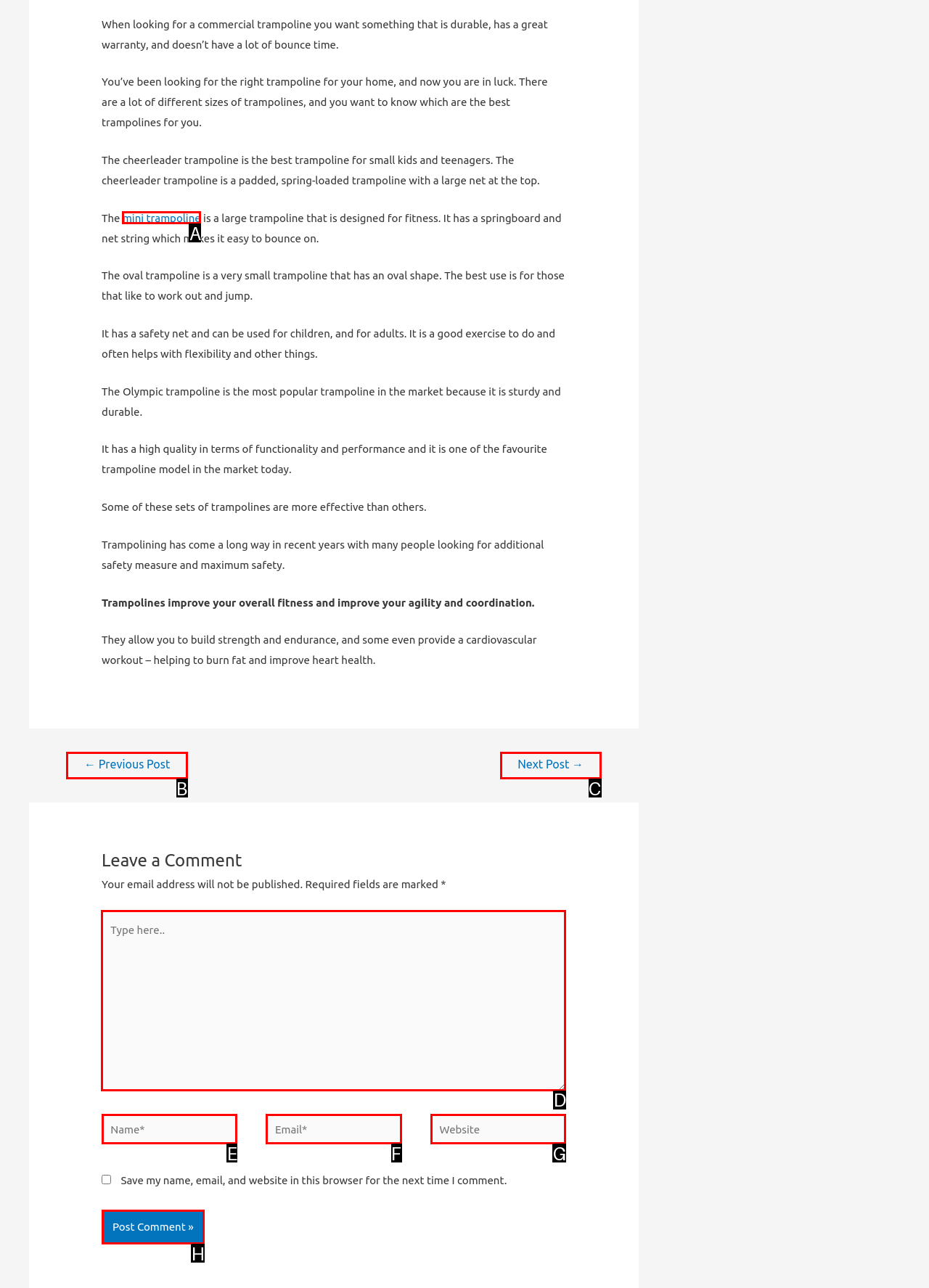Select the letter associated with the UI element you need to click to perform the following action: Type in the comment box
Reply with the correct letter from the options provided.

D